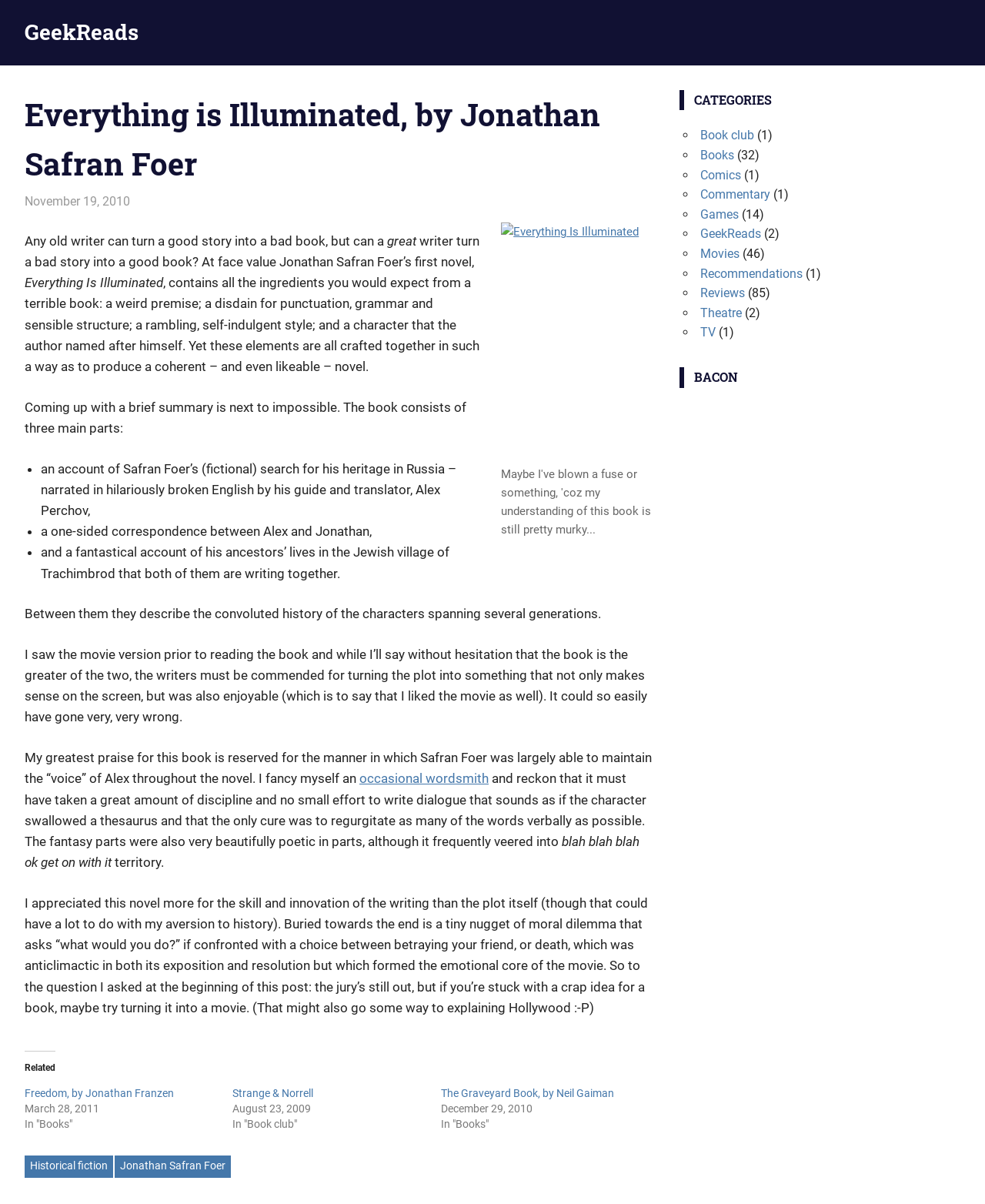Please specify the bounding box coordinates of the clickable section necessary to execute the following command: "View related books".

[0.025, 0.873, 0.056, 0.894]